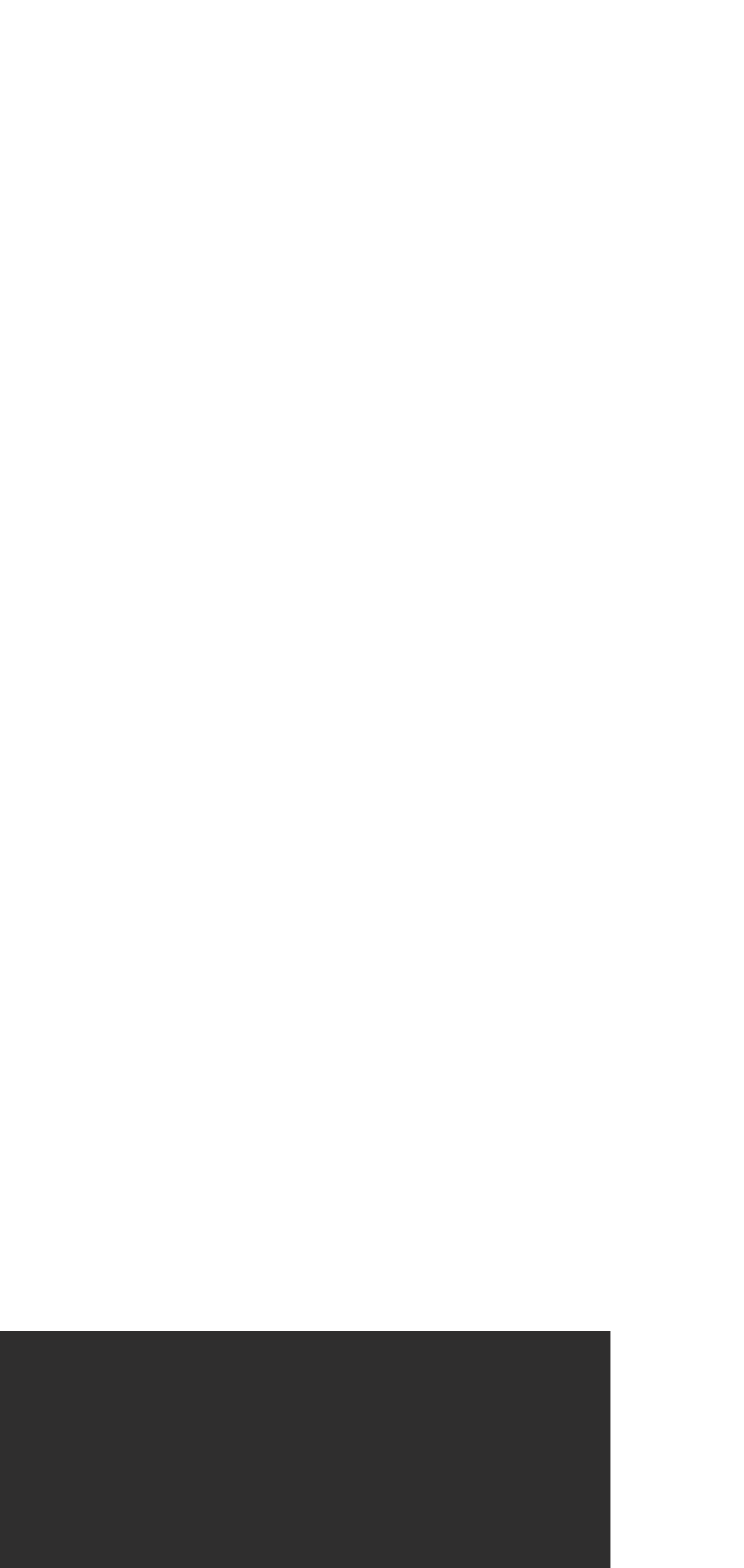Please provide a one-word or short phrase answer to the question:
What is the company's name?

Dayworth Packaging Ltd